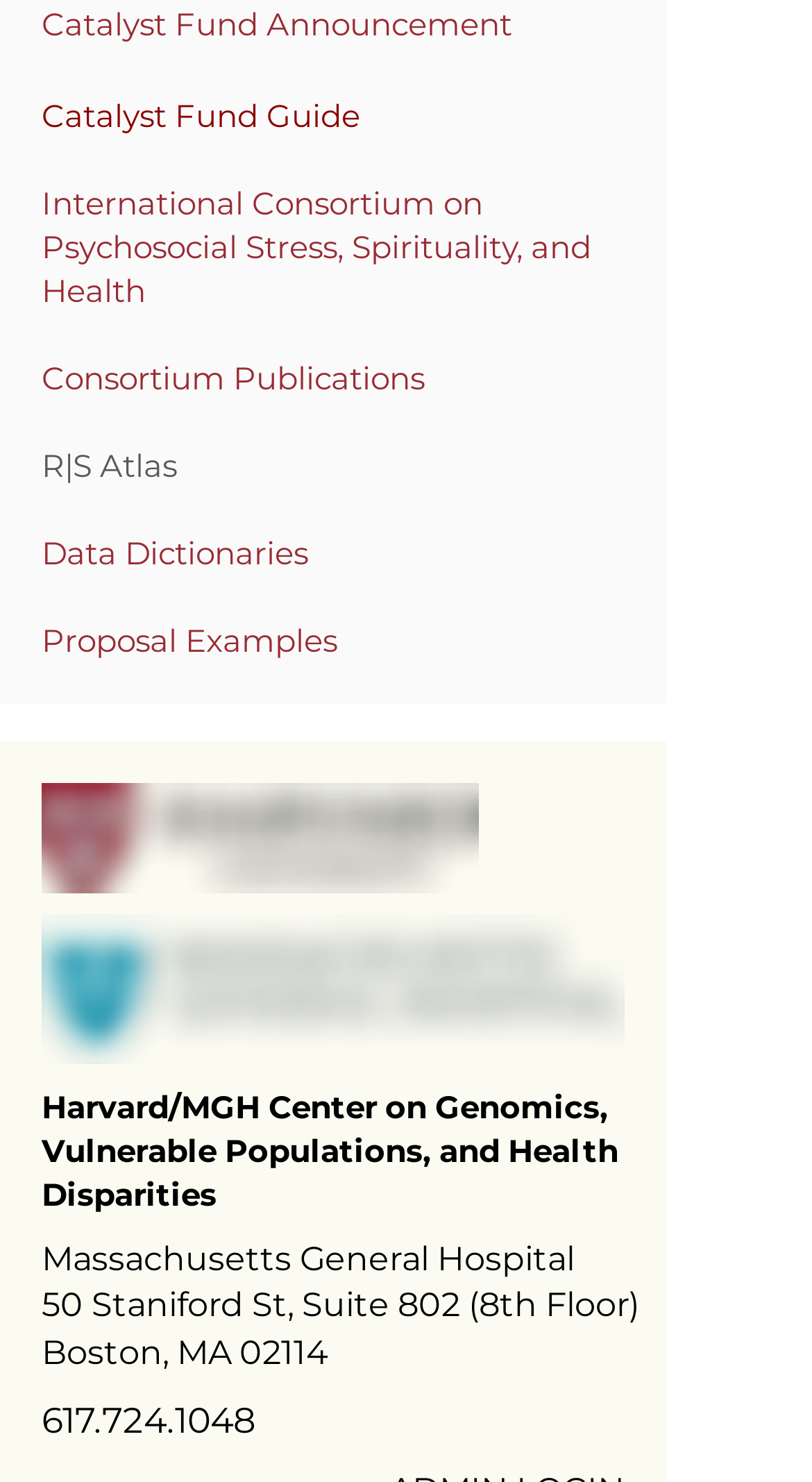Identify the bounding box for the element characterized by the following description: "617.724.1048".

[0.051, 0.944, 0.315, 0.972]